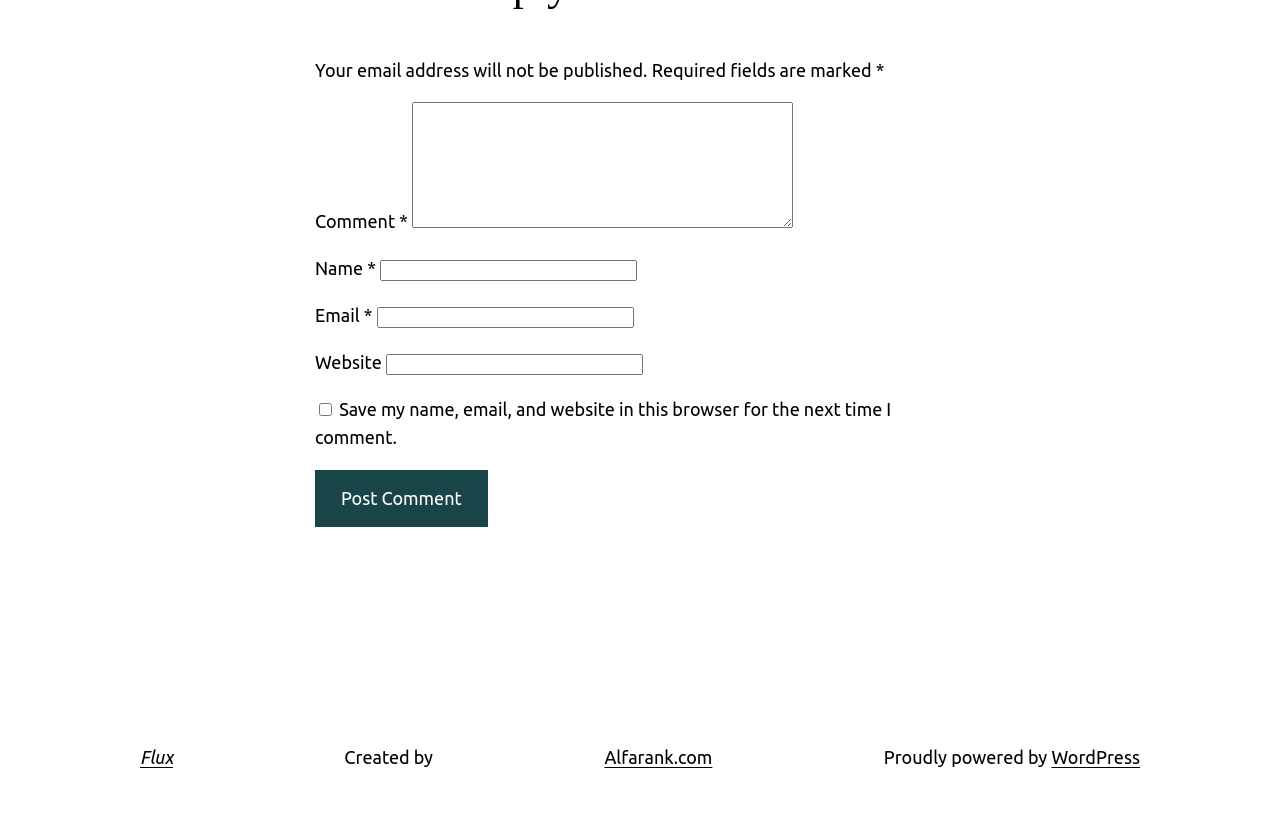Could you locate the bounding box coordinates for the section that should be clicked to accomplish this task: "Type your name".

[0.297, 0.311, 0.498, 0.336]